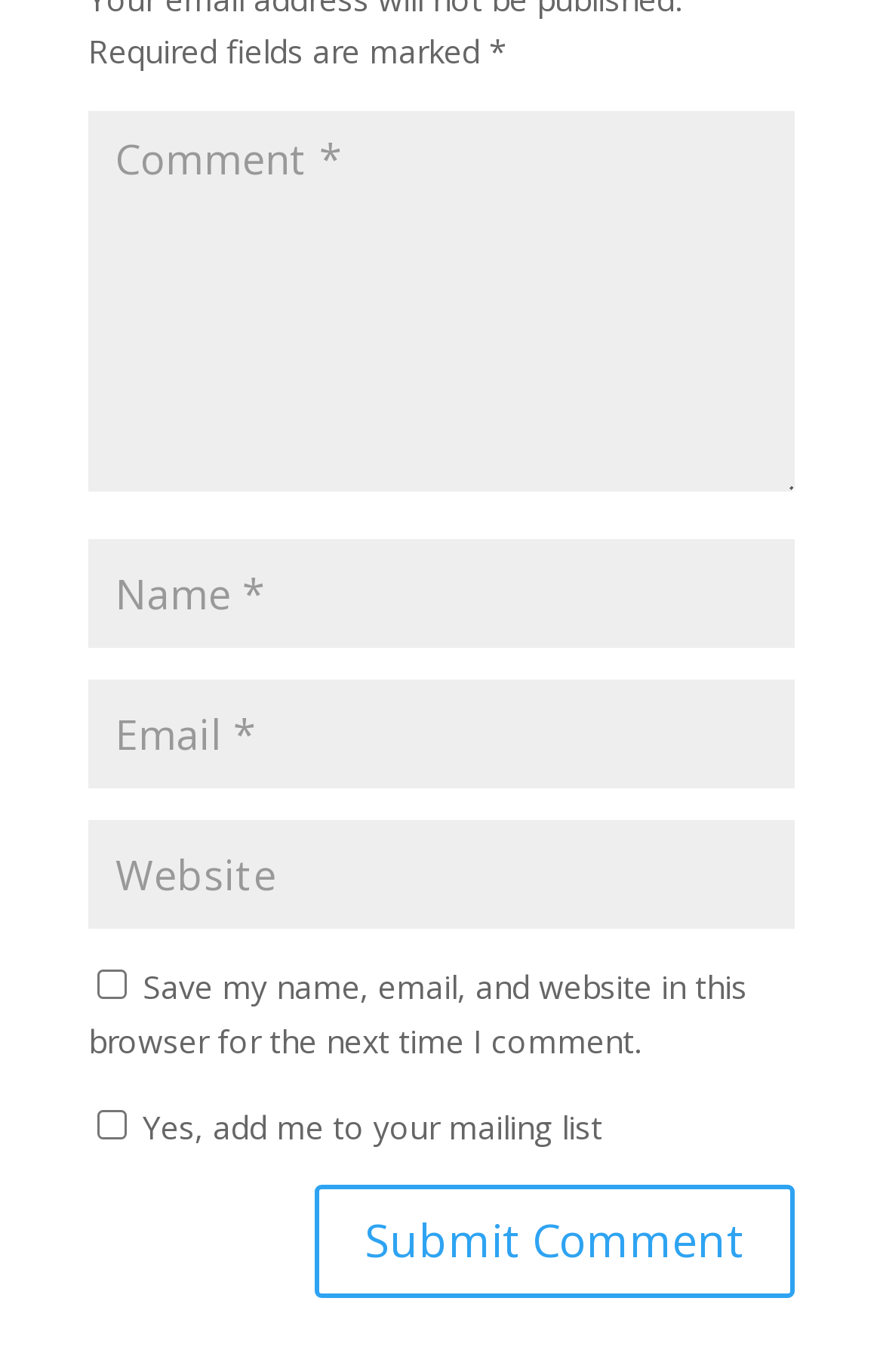Is the Website textbox required?
Based on the visual content, answer with a single word or a brief phrase.

No